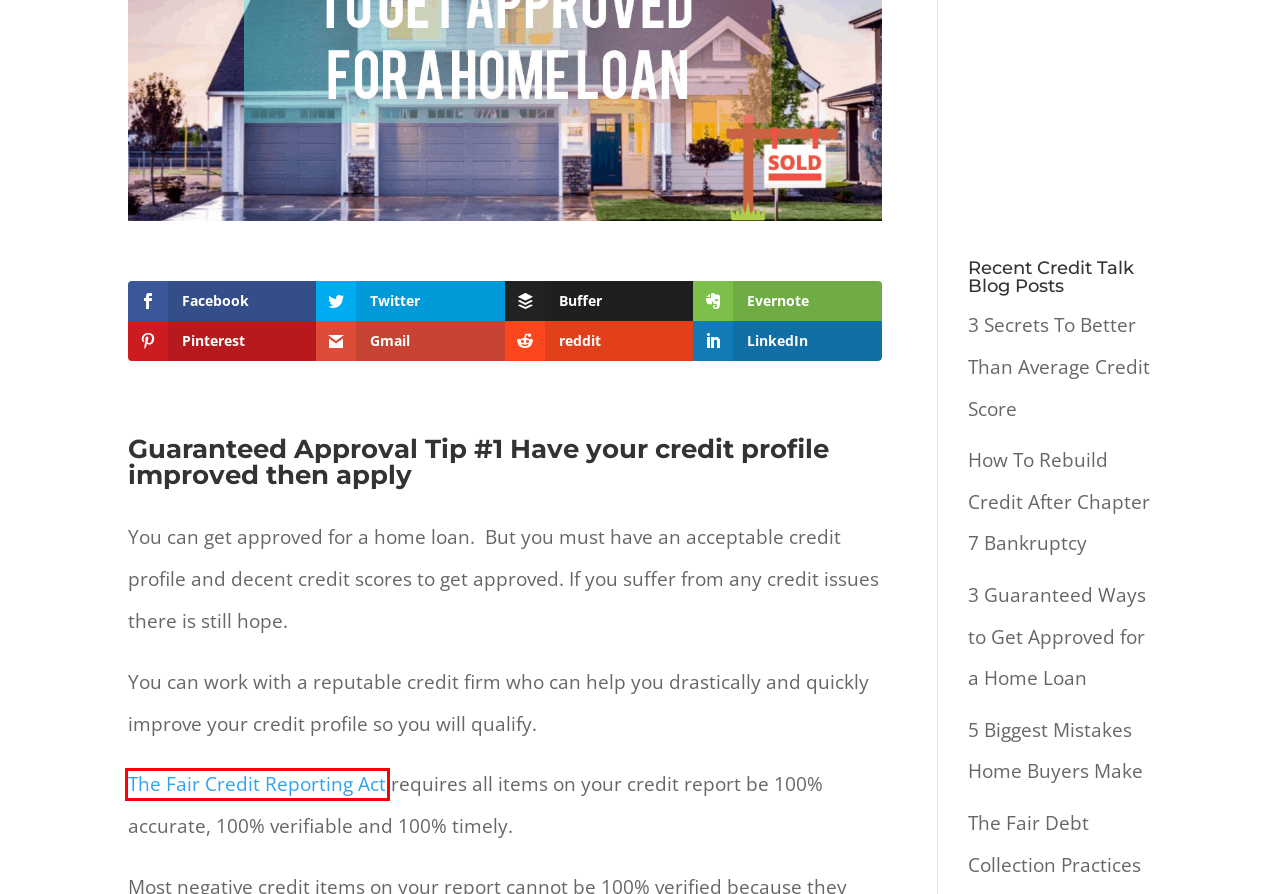Examine the screenshot of the webpage, which includes a red bounding box around an element. Choose the best matching webpage description for the page that will be displayed after clicking the element inside the red bounding box. Here are the candidates:
A. 5 Biggest Mistakes Home Buyers Make - My Credit Bridge
B. 3 Secrets To Better Than Average Credit Score - My Credit Bridge
C. home - My Credit Bridge
D. Fair Credit Reporting Act | Federal Trade Commission
E. WordPress Security for High Performance Websites - MalCare
F. HOME - Gift of Fresh Design Studio
G. How To Rebuild Credit After Chapter 7 Bankruptcy - My Credit Bridge
H. Mortgage Calculator - My Credit Bridge

D